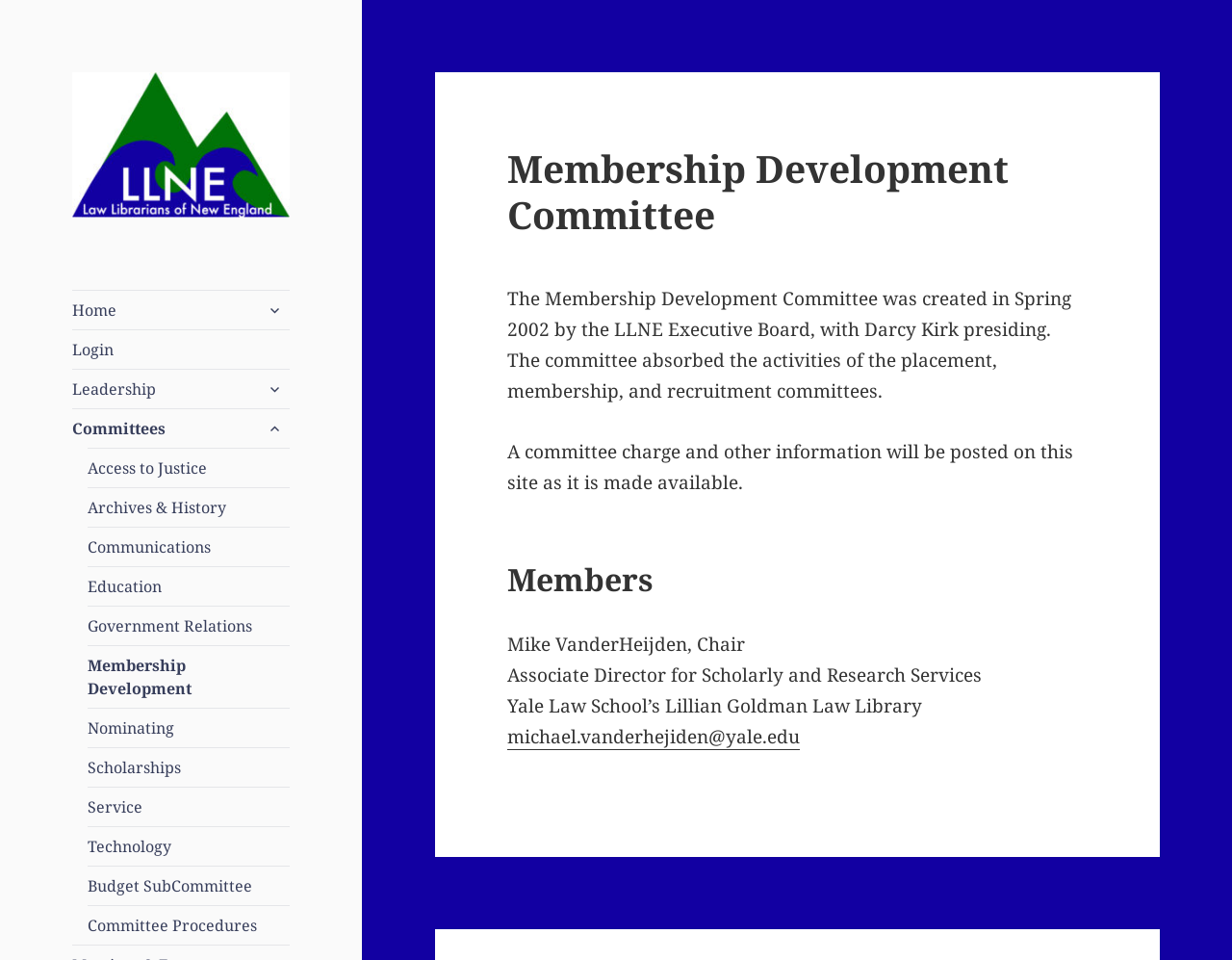Pinpoint the bounding box coordinates of the clickable element needed to complete the instruction: "View Mike VanderHeijden's email". The coordinates should be provided as four float numbers between 0 and 1: [left, top, right, bottom].

[0.412, 0.755, 0.649, 0.782]